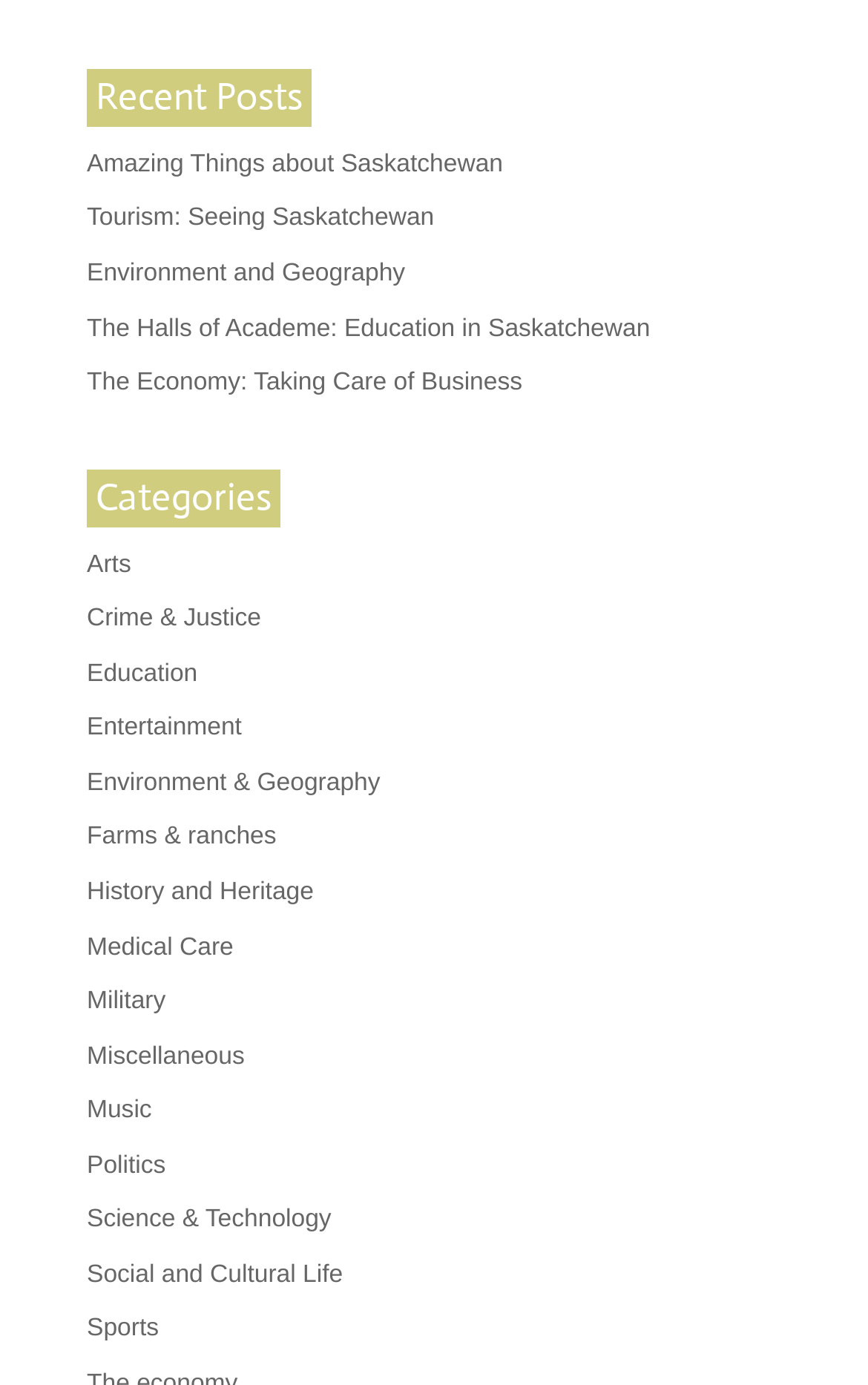Find the bounding box coordinates of the clickable area required to complete the following action: "view recent posts".

[0.1, 0.05, 0.359, 0.091]